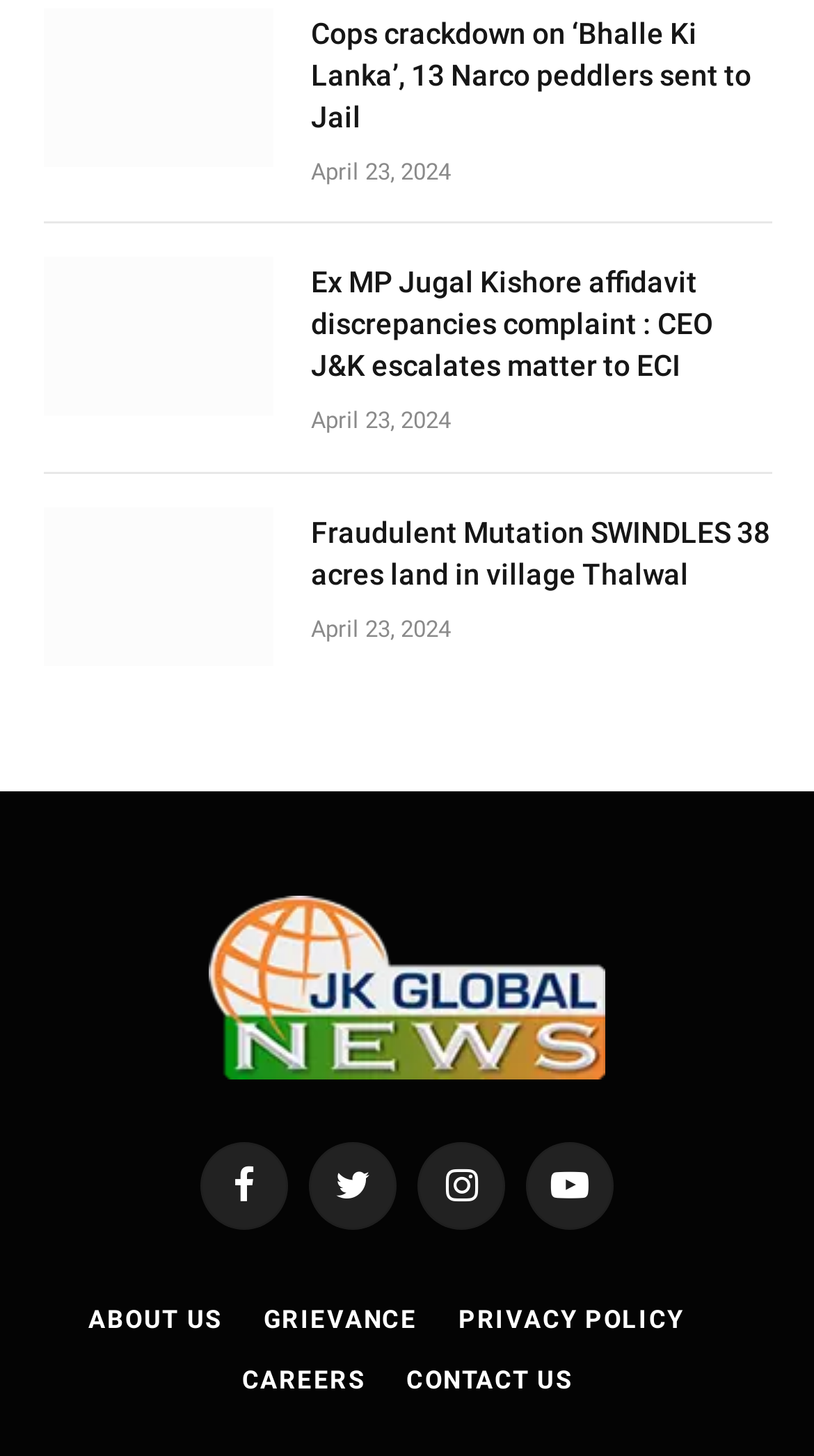Please give a one-word or short phrase response to the following question: 
What is the title of the first article?

Cops crackdown on ‘Bhalle Ki Lanka’, 13 Narco peddlers sent to Jail